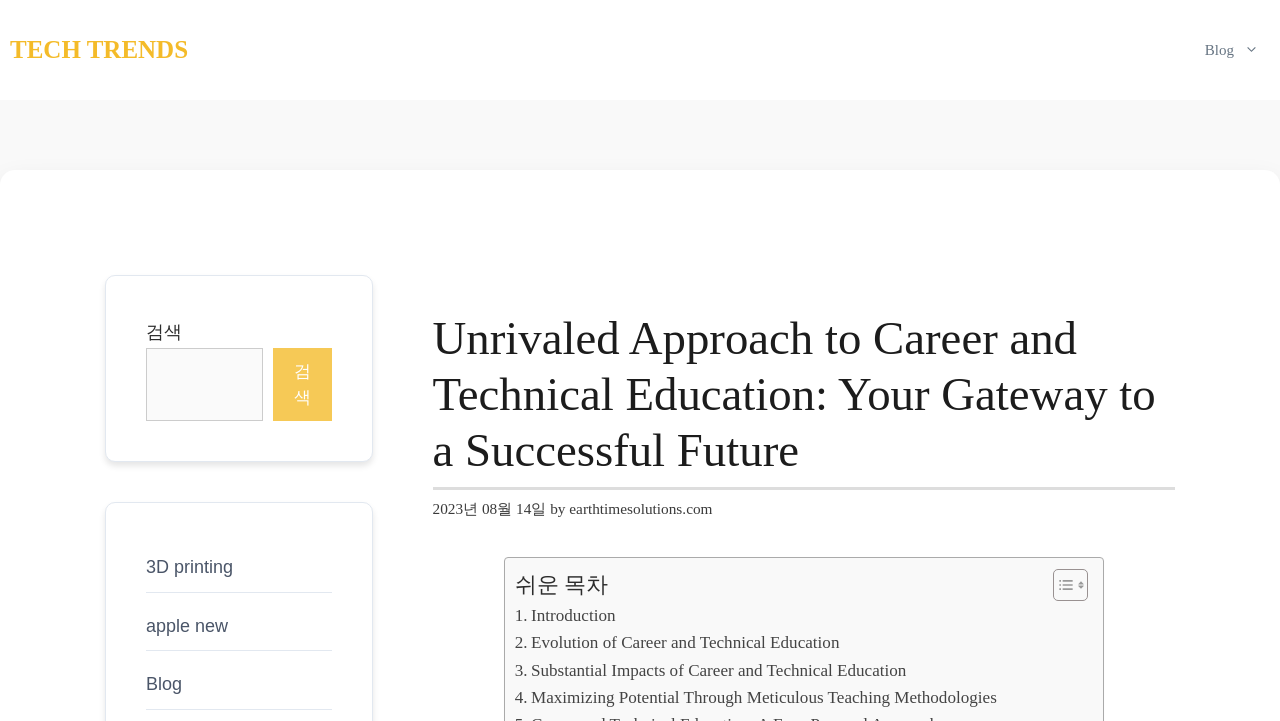Please determine the bounding box coordinates of the element's region to click for the following instruction: "Toggle the table of content".

[0.811, 0.788, 0.846, 0.835]